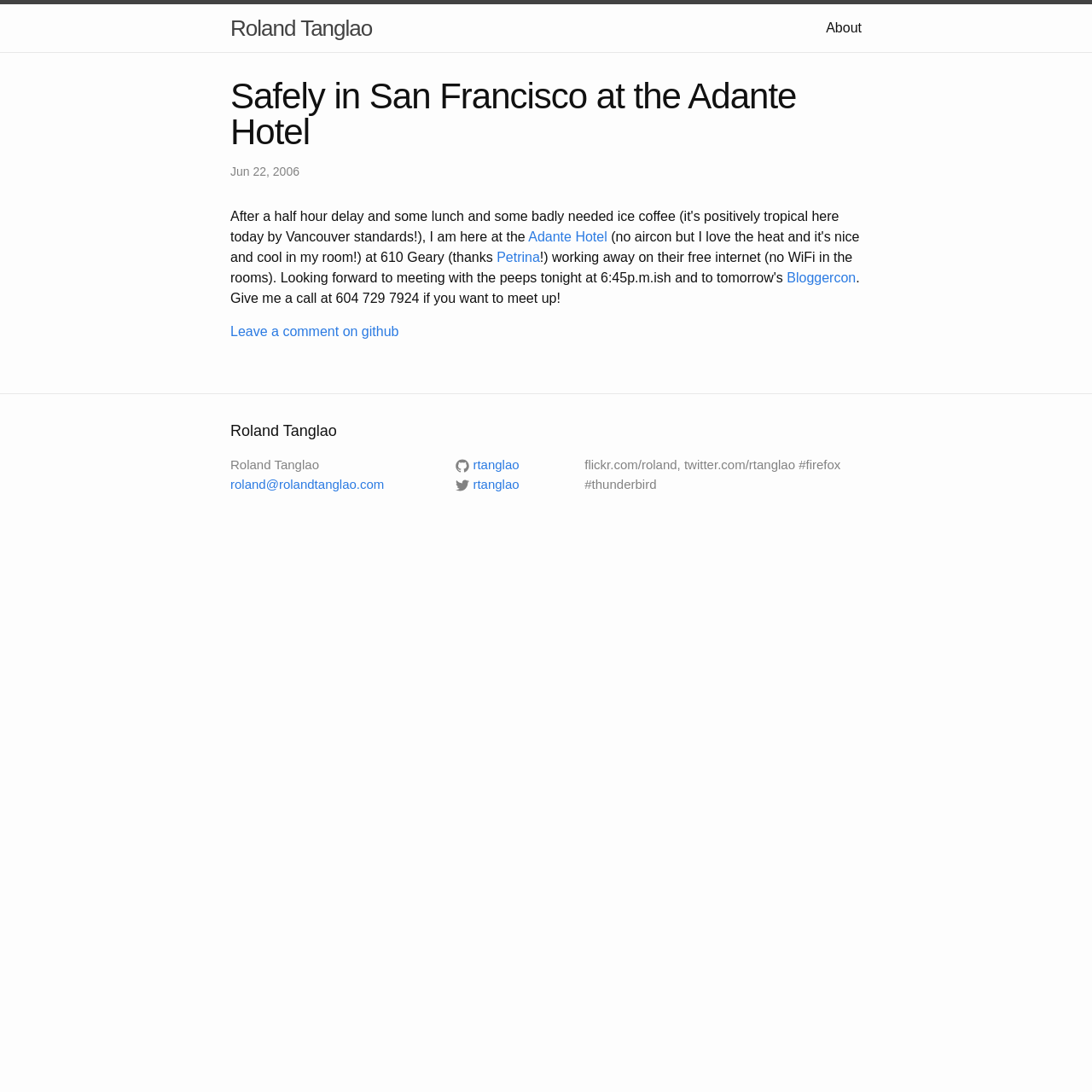Identify the title of the webpage and provide its text content.

Safely in San Francisco at the Adante Hotel